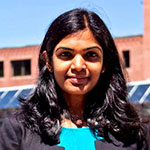What is the potential health risk associated with altered LDL quality?
Using the image as a reference, answer the question in detail.

According to the caption, the altered quality of LDL due to inflammation in obese individuals can lead to cardiovascular disease (CVD), which implies that CVD is the potential health risk associated with altered LDL quality.